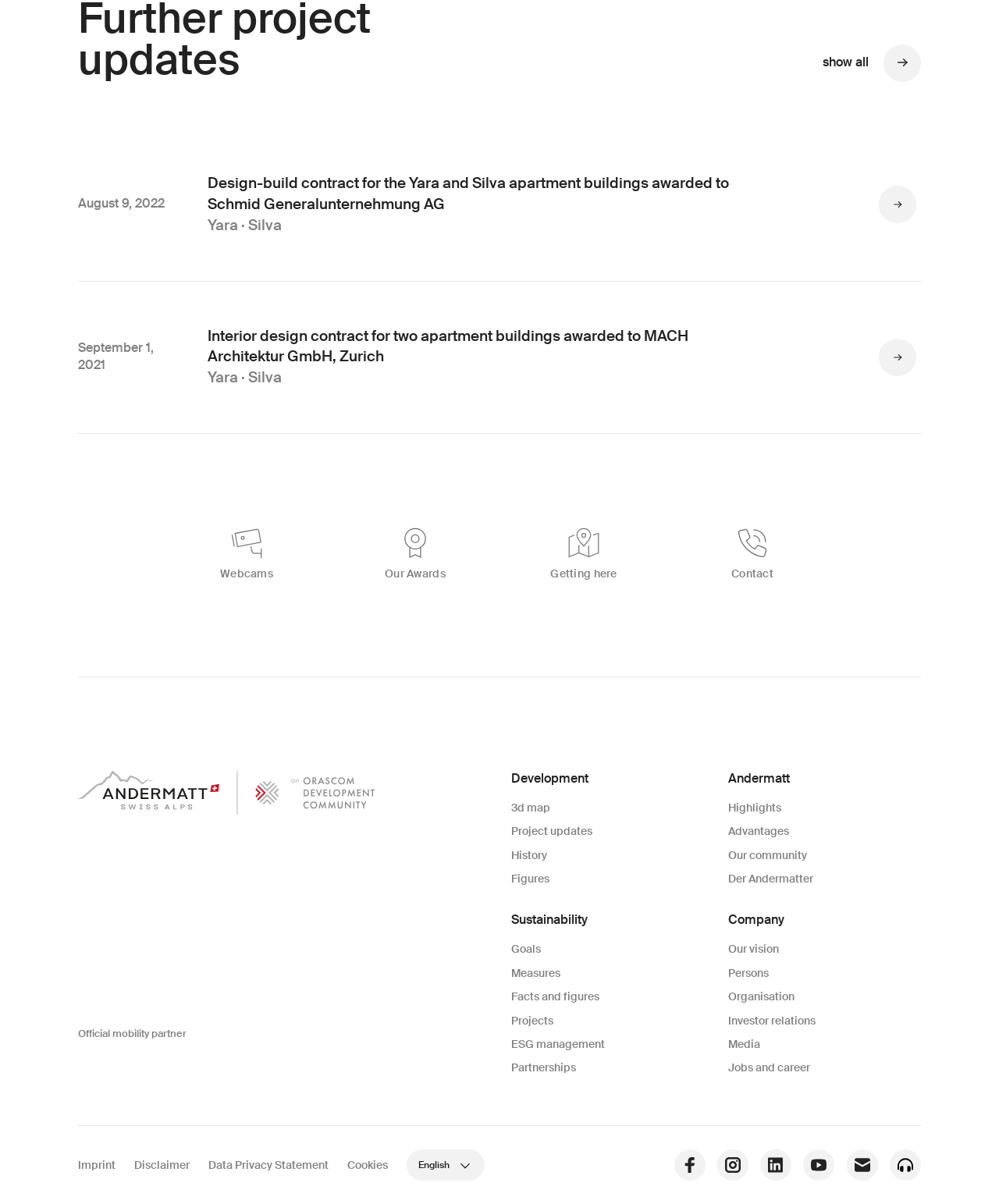What is the title of the first news article?
Answer the question with a single word or phrase by looking at the picture.

Design-build contract for the Yara and Silva apartment buildings awarded to Schmid Generalunternehmung AG